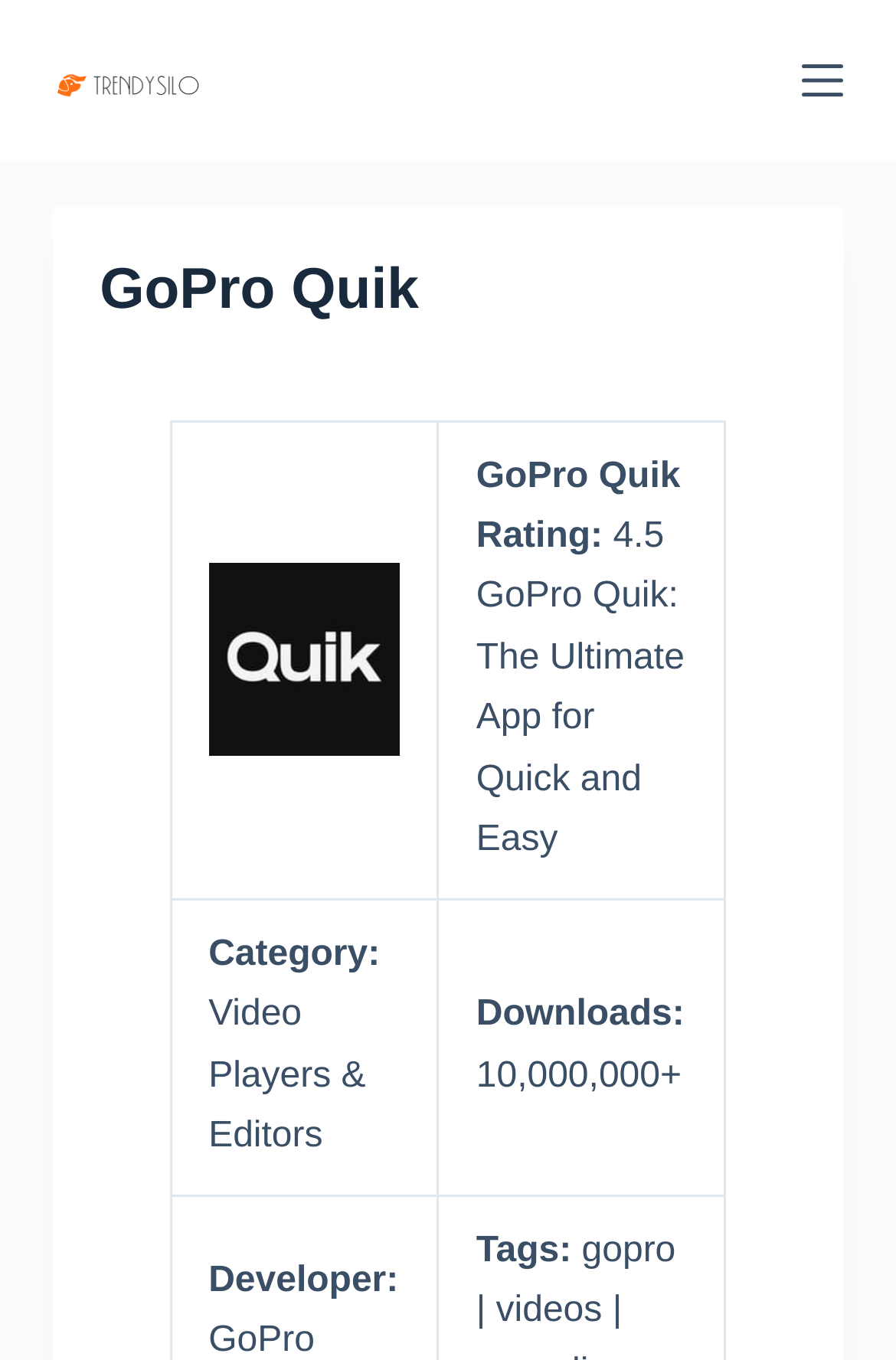Given the element description: "Skip to content", predict the bounding box coordinates of the UI element it refers to, using four float numbers between 0 and 1, i.e., [left, top, right, bottom].

[0.0, 0.0, 0.103, 0.034]